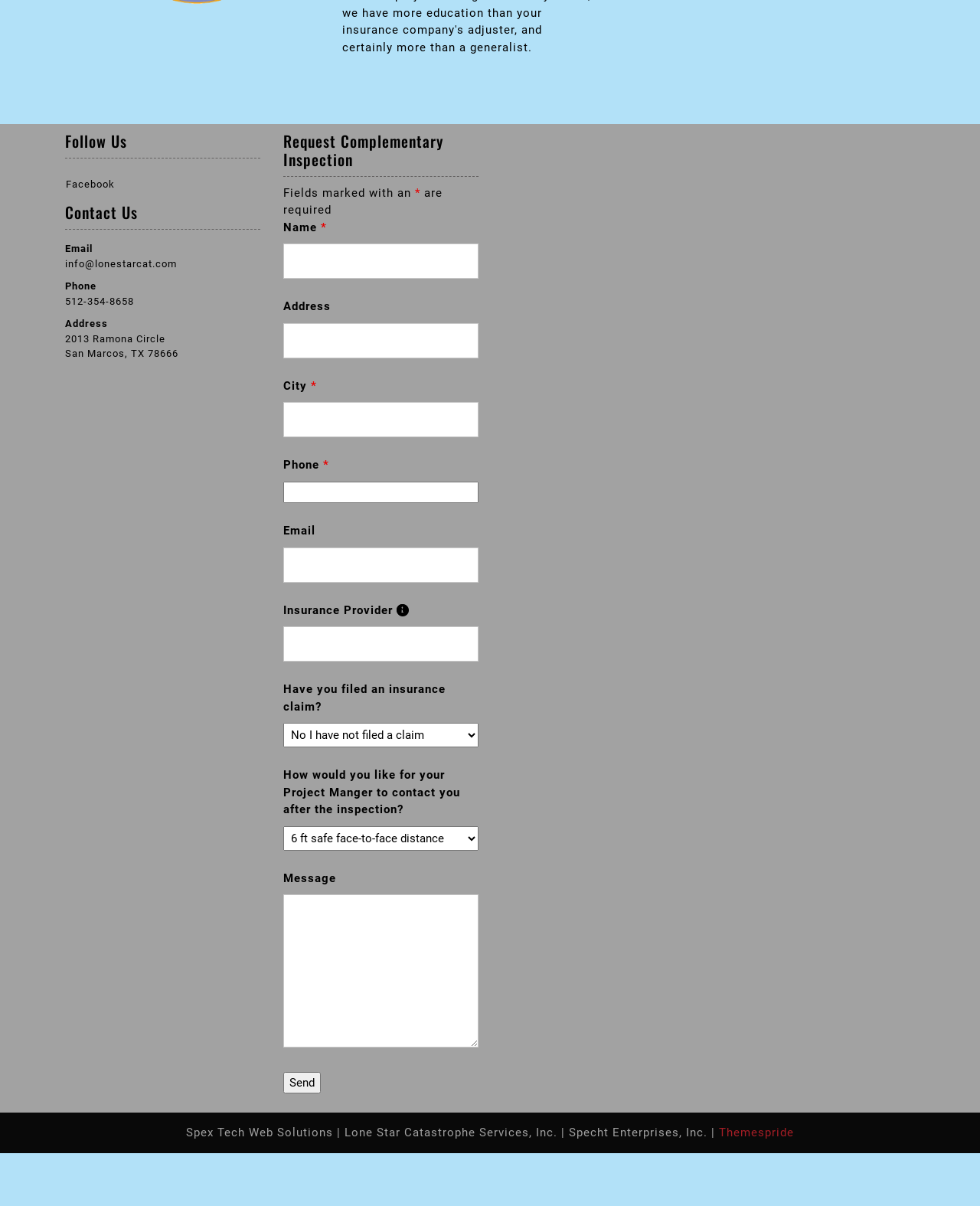Give a short answer to this question using one word or a phrase:
What social media platform is linked in the footer?

Facebook